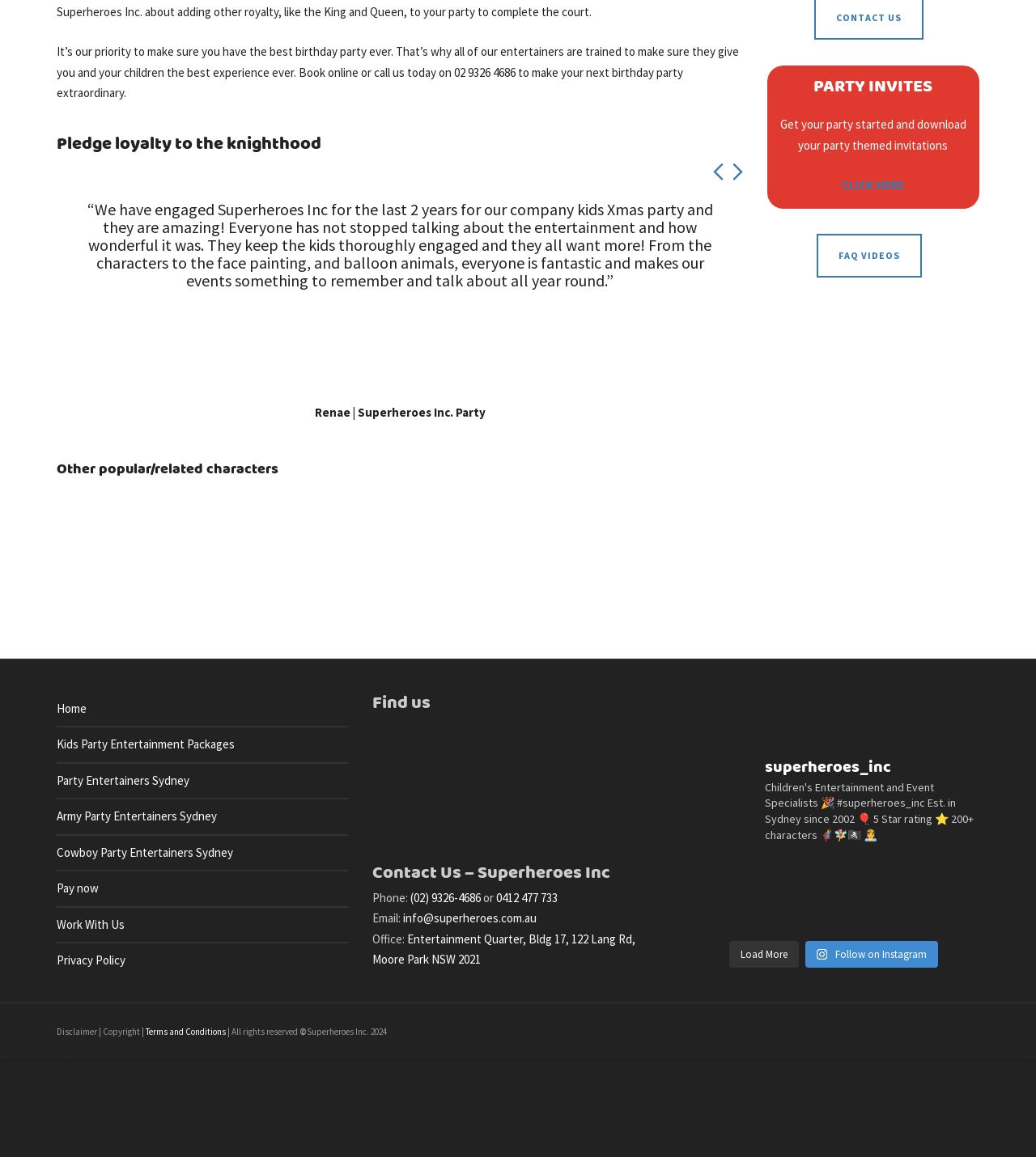Locate the bounding box coordinates of the element I should click to achieve the following instruction: "Download party themed invitations".

[0.753, 0.101, 0.933, 0.132]